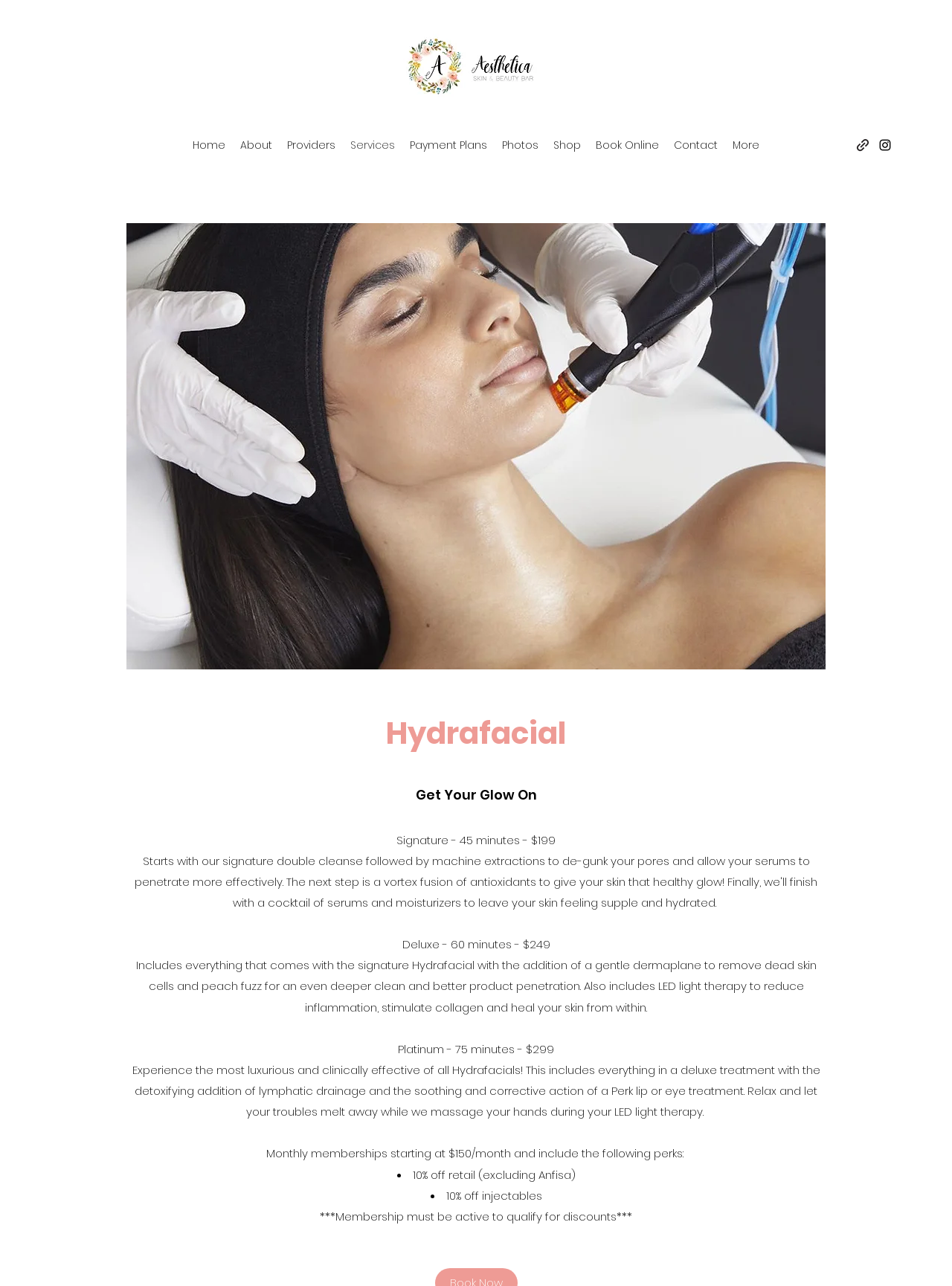Pinpoint the bounding box coordinates of the clickable area needed to execute the instruction: "Click the Services link". The coordinates should be specified as four float numbers between 0 and 1, i.e., [left, top, right, bottom].

[0.36, 0.104, 0.423, 0.121]